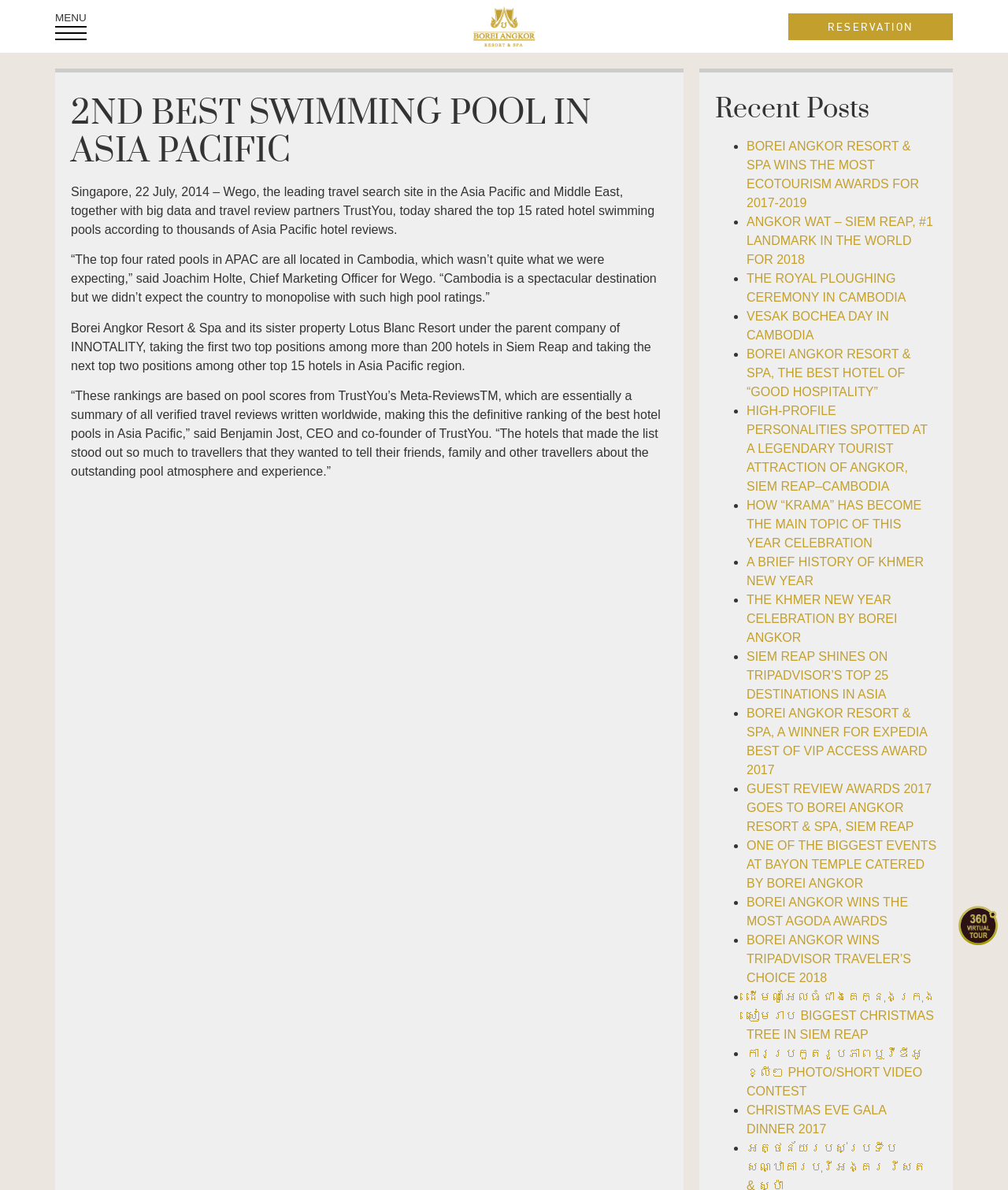Identify the bounding box coordinates for the region to click in order to carry out this instruction: "Click on the 'RESERVATION' link". Provide the coordinates using four float numbers between 0 and 1, formatted as [left, top, right, bottom].

[0.782, 0.011, 0.945, 0.033]